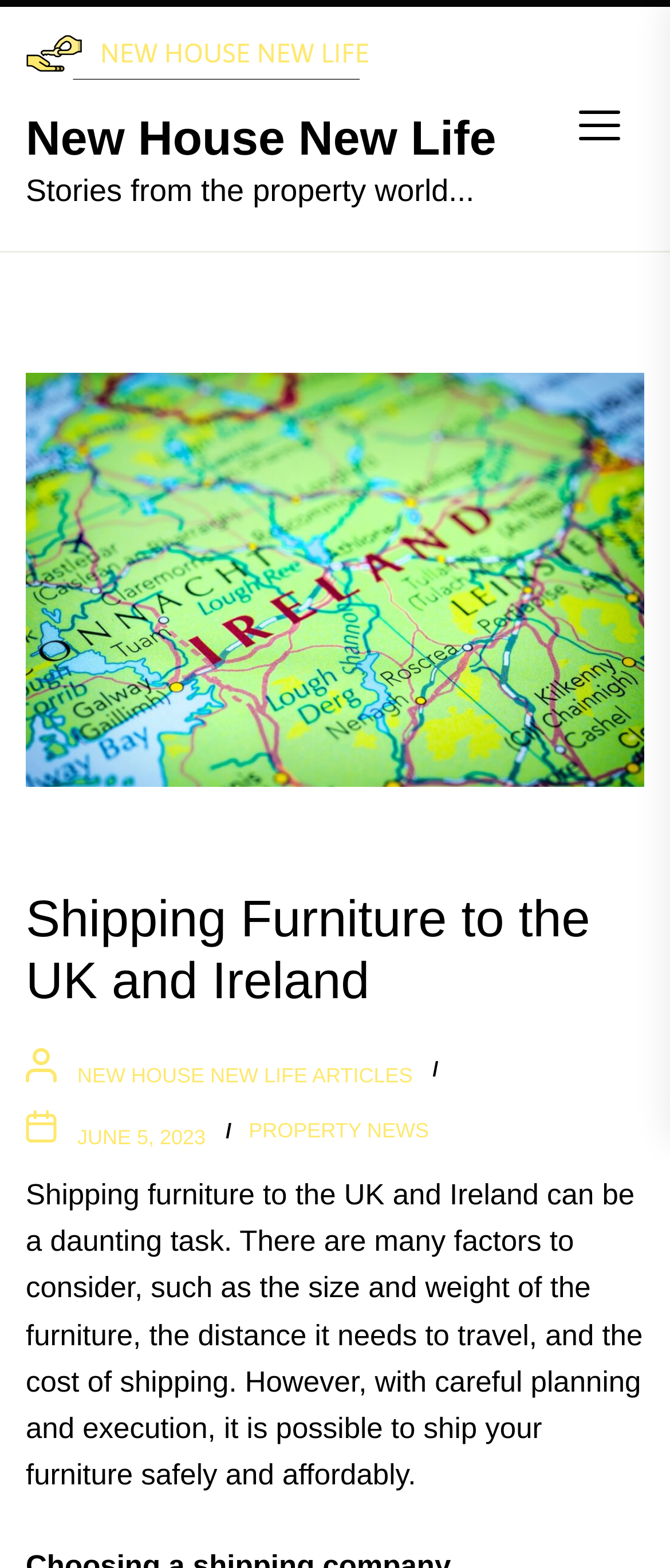Using the format (top-left x, top-left y, bottom-right x, bottom-right y), provide the bounding box coordinates for the described UI element. All values should be floating point numbers between 0 and 1: June 5, 2023June 5, 2023

[0.115, 0.718, 0.307, 0.733]